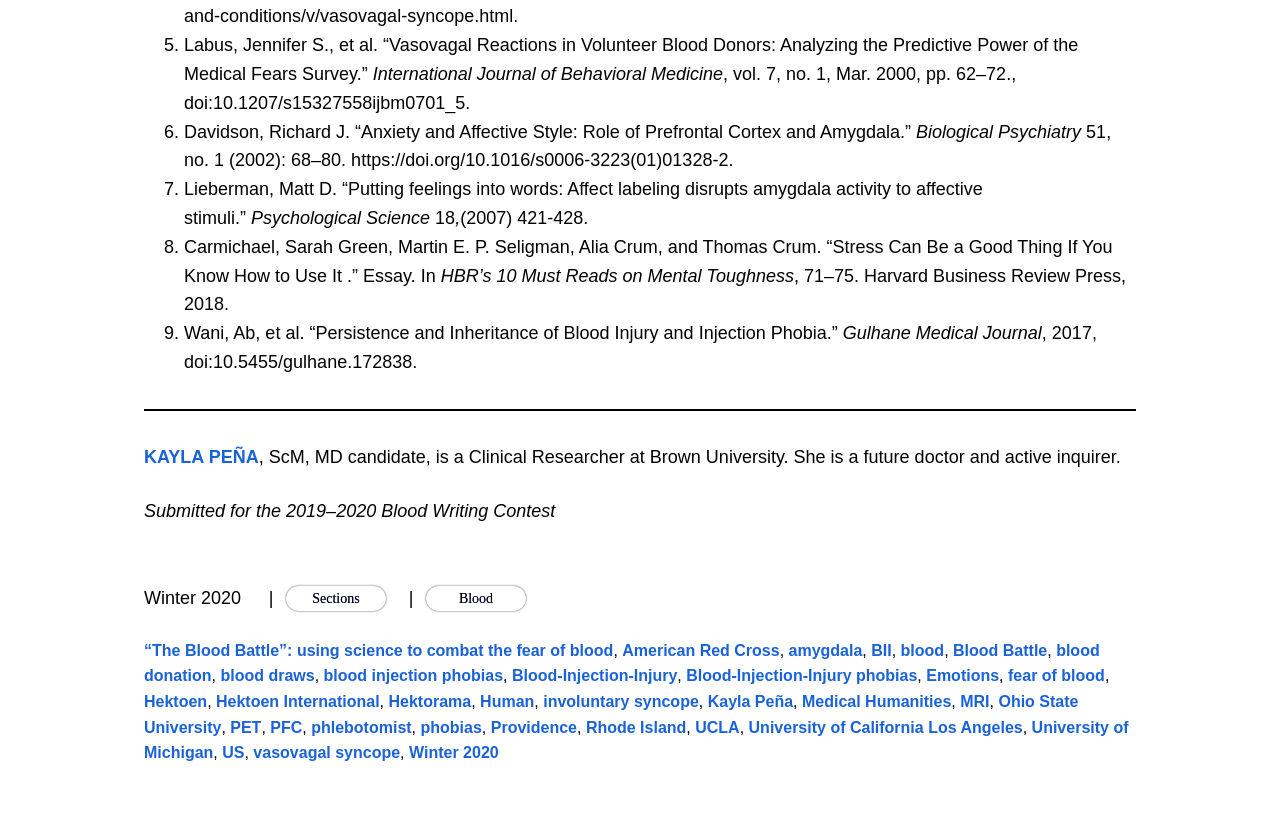Determine the coordinates of the bounding box that should be clicked to complete the instruction: "Click on the link to read the essay 'Stress Can Be a Good Thing If You Know How to Use It'". The coordinates should be represented by four float numbers between 0 and 1: [left, top, right, bottom].

[0.144, 0.287, 0.869, 0.346]